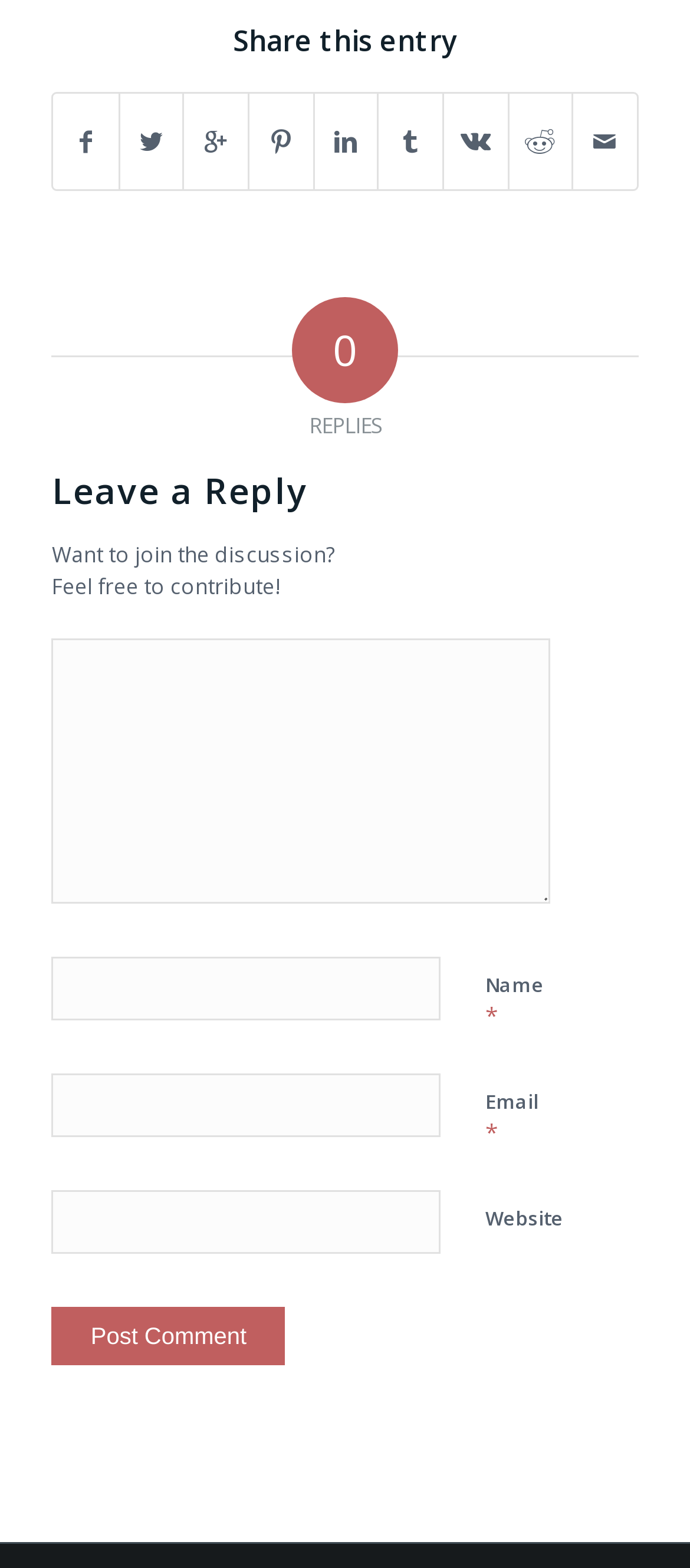Please analyze the image and give a detailed answer to the question:
What is the label of the button at the bottom?

The button at the bottom of the webpage has a label 'Post Comment', which suggests that users can submit their comments or replies by clicking this button.